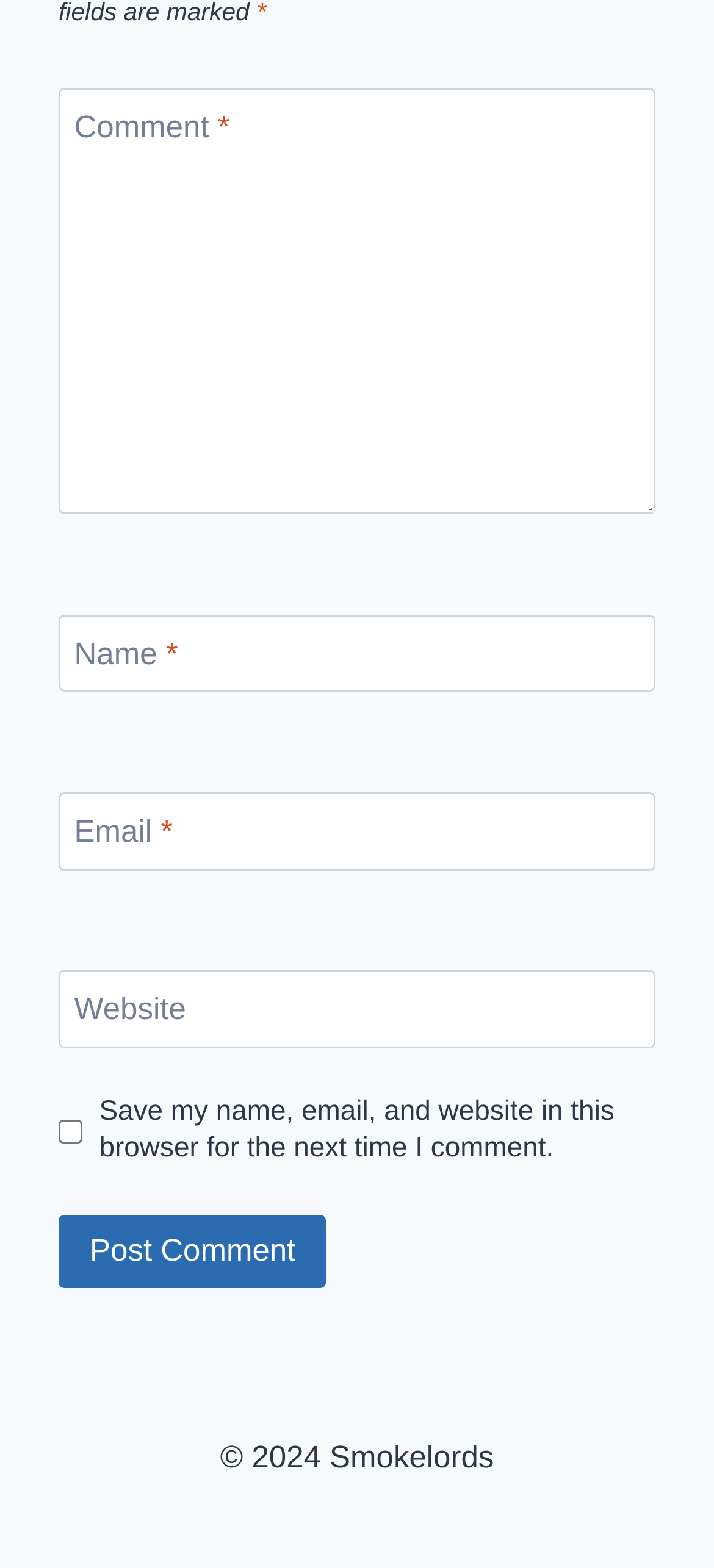What is the purpose of the checkbox?
Based on the image, answer the question with as much detail as possible.

The checkbox is labeled 'Save my name, email, and website in this browser for the next time I comment.' This suggests that if the user checks this box, their comment information will be saved in the browser for future use.